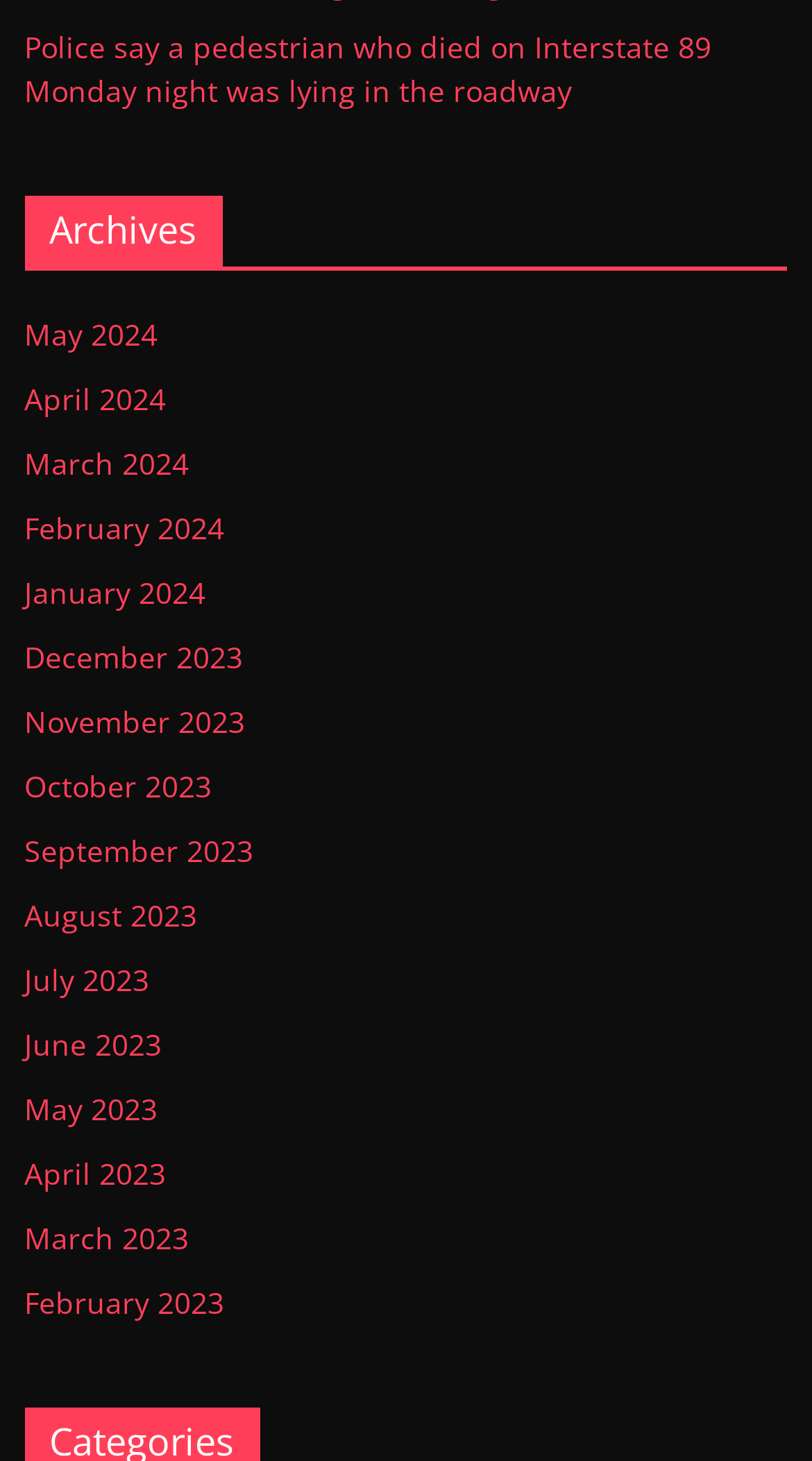Is there a link for the year 2022 in the archives?
Based on the screenshot, respond with a single word or phrase.

No